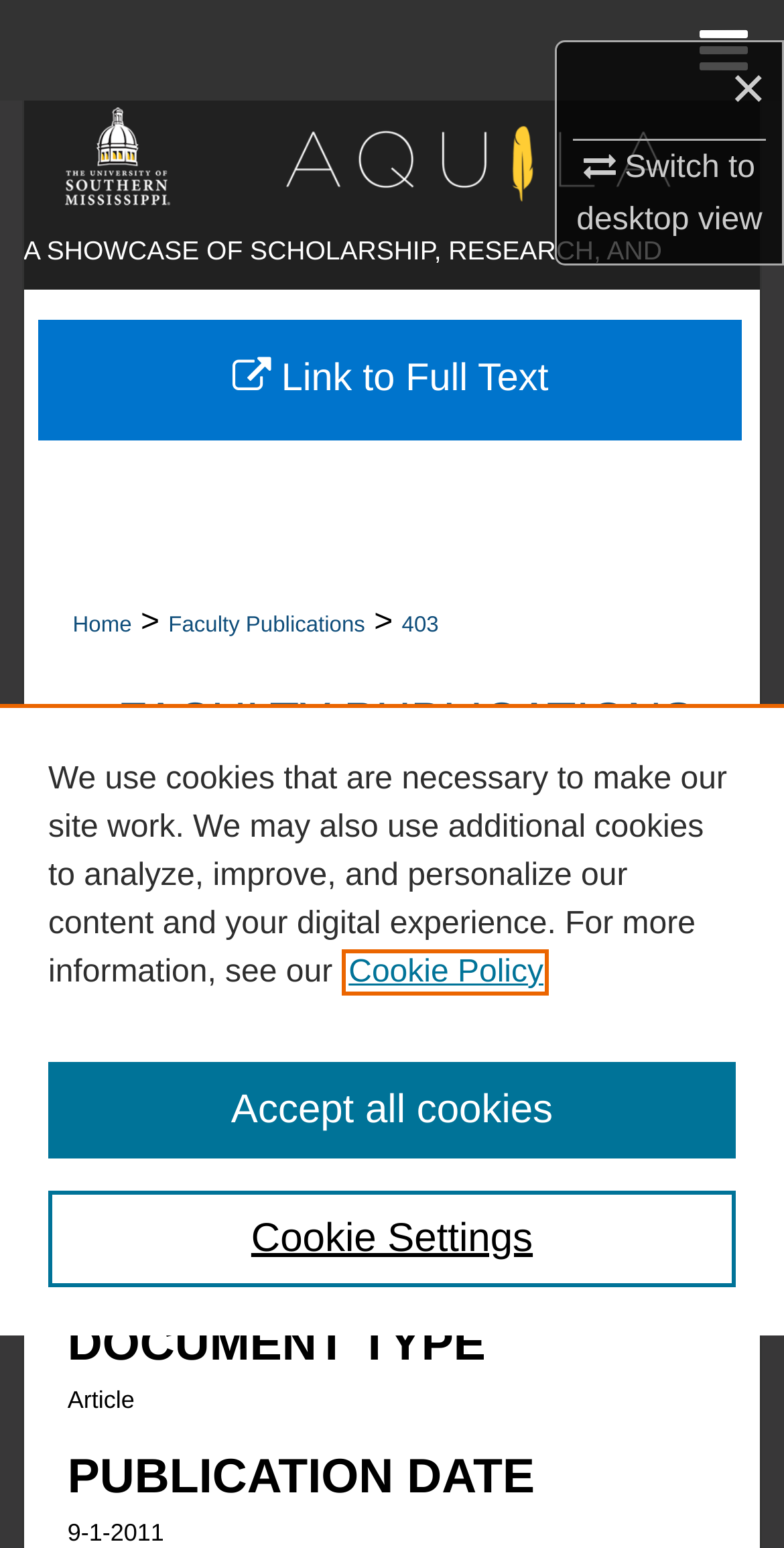What is the title or heading displayed on the webpage?

OxyContin and a Regulation Deficiency of the Pharmaceutical Industry: Rethinking State-Corporate Crime